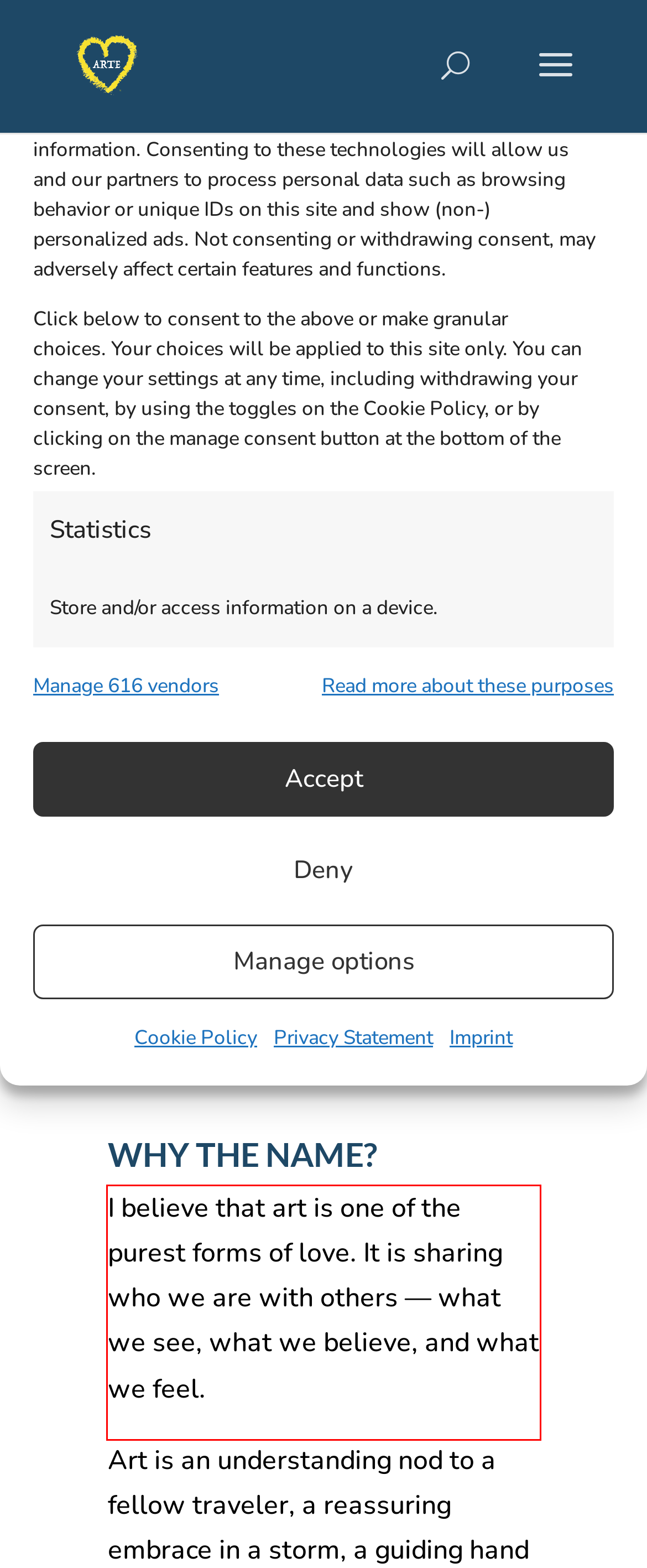Observe the screenshot of the webpage, locate the red bounding box, and extract the text content within it.

I believe that art is one of the purest forms of love. It is sharing who we are with others — what we see, what we believe, and what we feel.